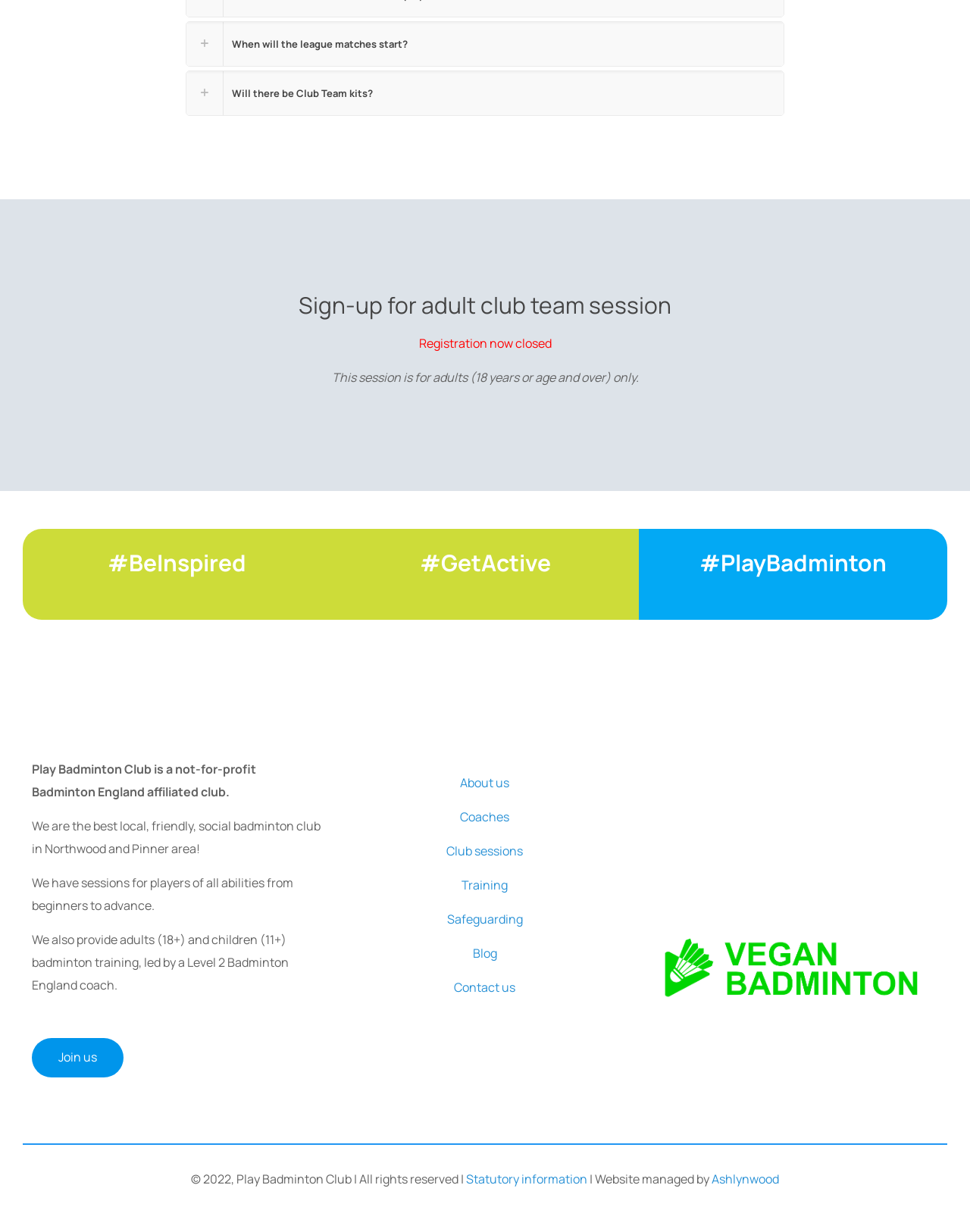Pinpoint the bounding box coordinates of the clickable area needed to execute the instruction: "Contact the club". The coordinates should be specified as four float numbers between 0 and 1, i.e., [left, top, right, bottom].

[0.468, 0.795, 0.532, 0.808]